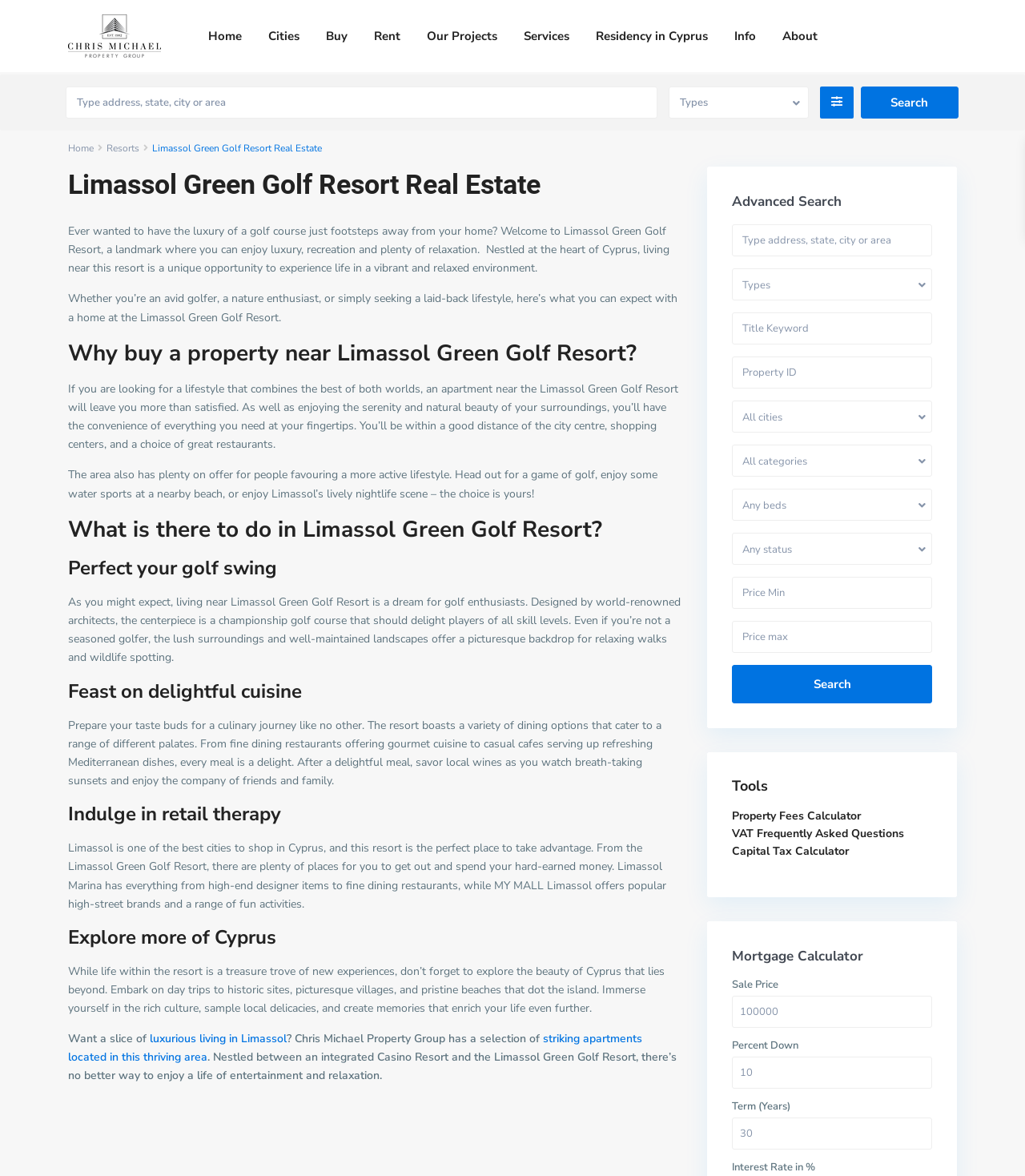Explain in detail what is displayed on the webpage.

The webpage is about Limassol Green Golf Resort Properties, with a focus on luxury living and recreation. At the top, there is a company logo and a navigation menu with links to various sections, including Home, Cities, Buy, Rent, Our Projects, Services, Residency in Cyprus, Info, and About. Below the navigation menu, there is a search bar with a textbox to enter an address, state, city, or area, accompanied by a "Search" button.

The main content of the webpage is divided into several sections. The first section introduces Limassol Green Golf Resort Real Estate, highlighting the benefits of living near a golf course. The text describes the resort as a landmark where one can enjoy luxury, recreation, and relaxation.

The next section, "Why buy a property near Limassol Green Golf Resort?", explains the advantages of living in the area, including the convenience of being close to the city center, shopping centers, and restaurants, as well as the opportunity to enjoy outdoor activities like golf and water sports.

The following sections, "What is there to do in Limassol Green Golf Resort?" and "Perfect your golf swing", describe the resort's amenities, including a championship golf course, fine dining restaurants, and casual cafes. The text also mentions the opportunity to indulge in retail therapy at nearby shopping centers.

The webpage also features a section on exploring more of Cyprus, highlighting the island's historic sites, picturesque villages, and pristine beaches.

Towards the bottom of the page, there is an "Advanced Search" section with multiple textboxes and dropdown menus to filter search results by address, title keyword, property ID, city, category, beds, status, price range, and more. Below this section, there are links to various tools, including a Property Fees Calculator, VAT Frequently Asked Questions, Capital Tax Calculator, and Mortgage Calculator.

Overall, the webpage presents Limassol Green Golf Resort as a luxurious and recreational destination, with a focus on the benefits of living in the area and the amenities available to residents.